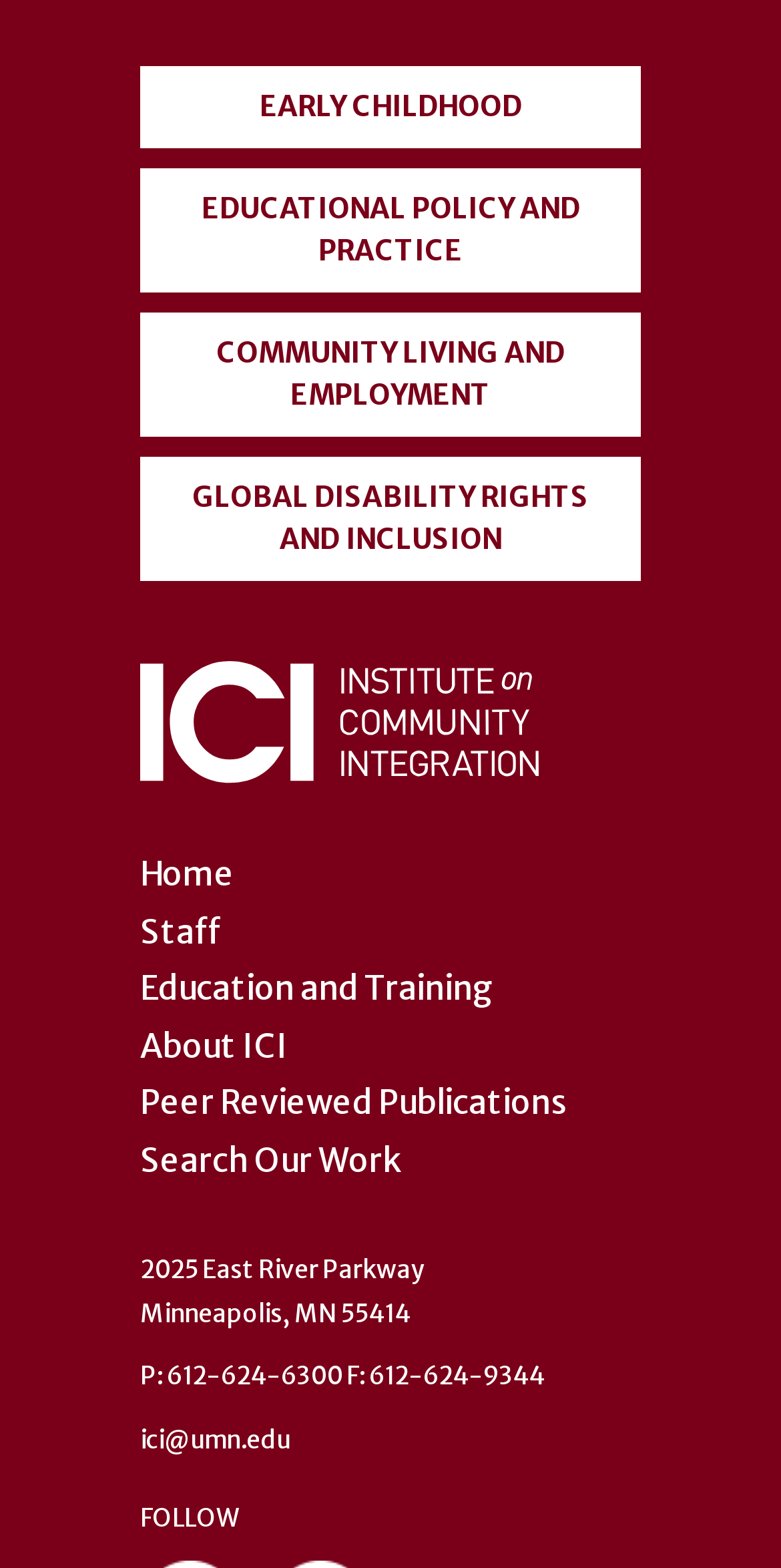Find the bounding box coordinates for the HTML element described in this sentence: "Linkedin". Provide the coordinates as four float numbers between 0 and 1, in the format [left, top, right, bottom].

None